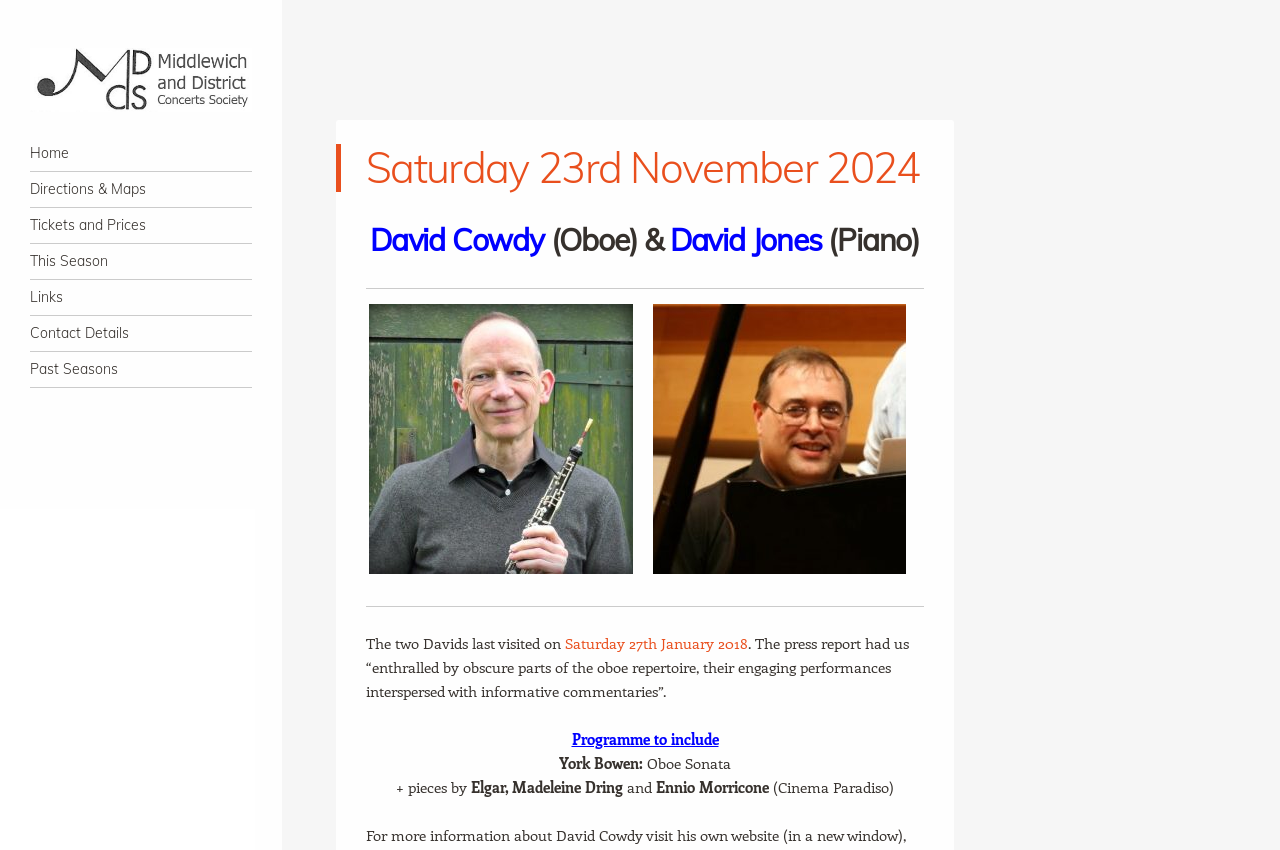Please find and provide the title of the webpage.

Middlewich and District Concerts Society